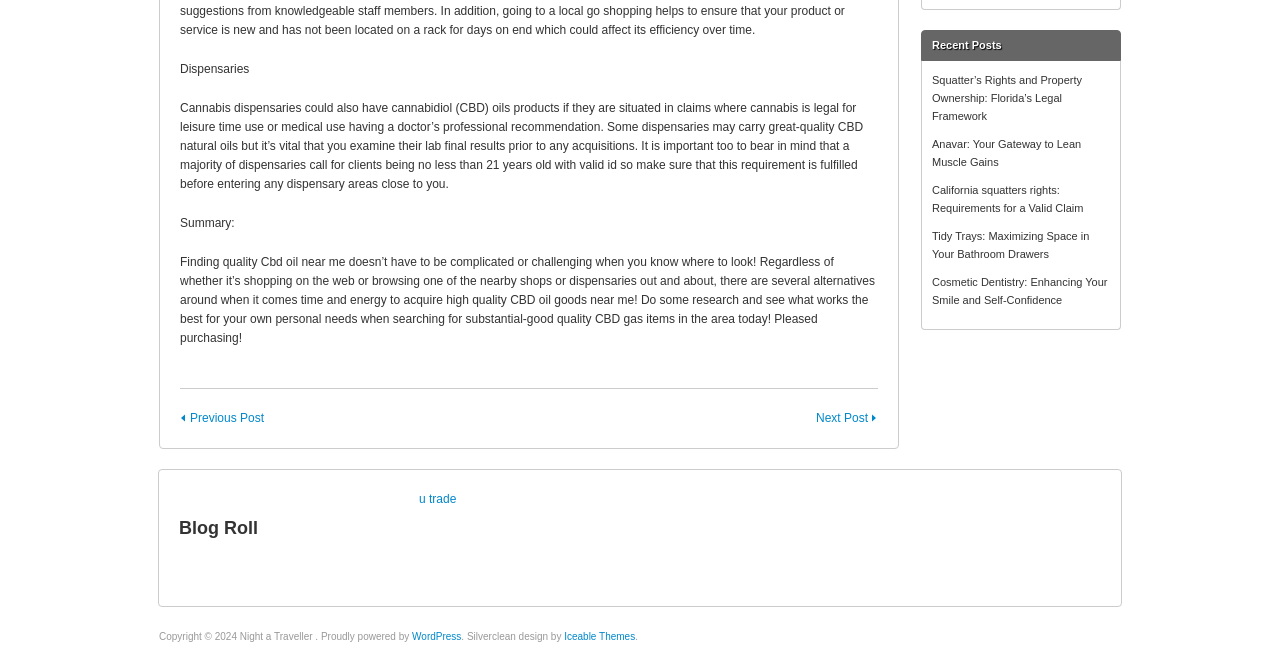Given the element description, predict the bounding box coordinates in the format (top-left x, top-left y, bottom-right x, bottom-right y), using floating point numbers between 0 and 1: Previous Post

[0.141, 0.622, 0.206, 0.643]